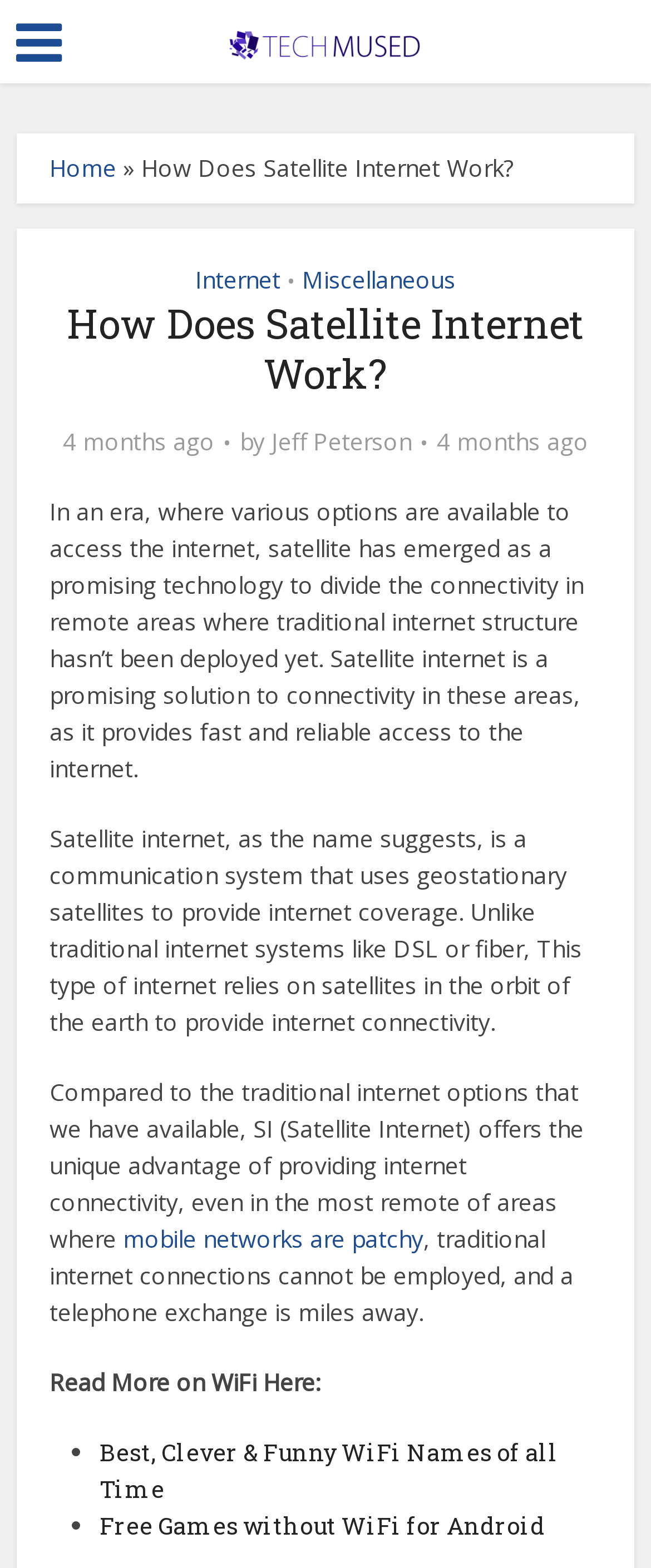Please give the bounding box coordinates of the area that should be clicked to fulfill the following instruction: "Learn more about 'Internet' options". The coordinates should be in the format of four float numbers from 0 to 1, i.e., [left, top, right, bottom].

[0.3, 0.168, 0.431, 0.188]